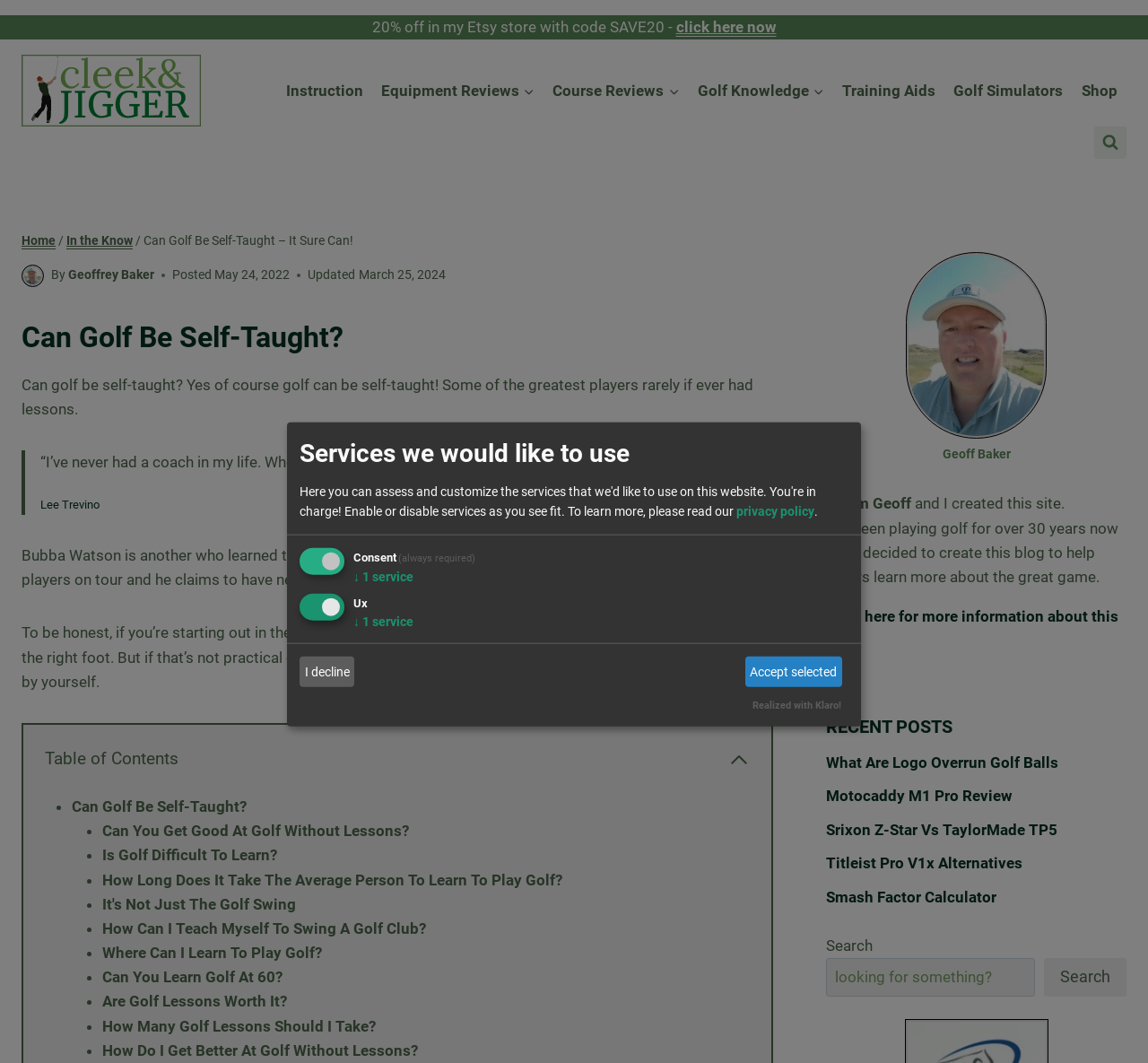Please identify the bounding box coordinates of the element that needs to be clicked to perform the following instruction: "Search for something".

[0.72, 0.901, 0.902, 0.938]